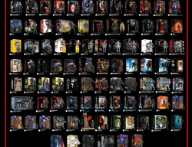What is the purpose of this visual compilation?
Provide a detailed and well-explained answer to the question.

The caption explains that this visual compilation serves as a 'valuable resource for collectors and enthusiasts', implying that it provides a useful reference or guide for those interested in the action figures.